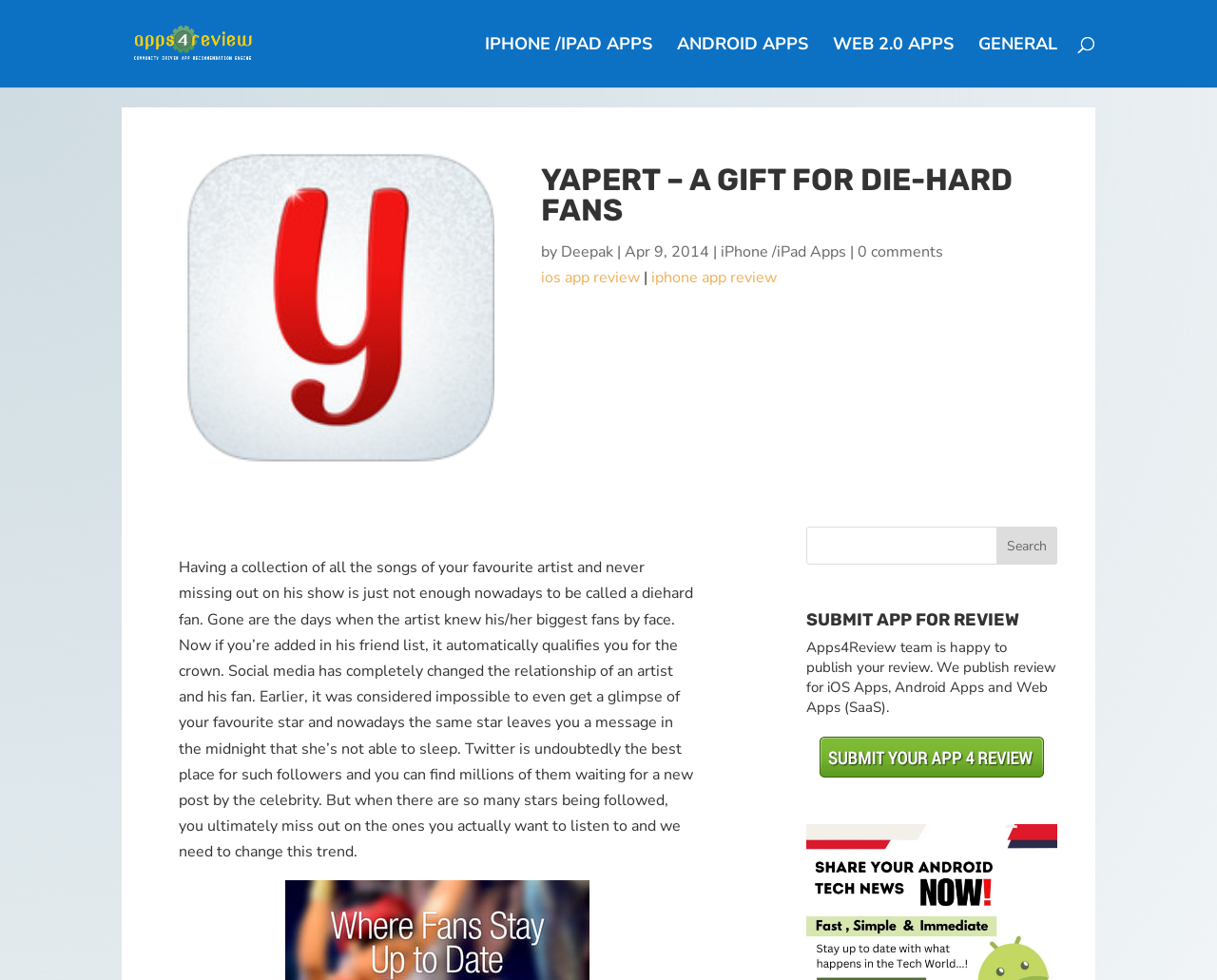Answer briefly with one word or phrase:
What is the purpose of the search bar?

To search for apps